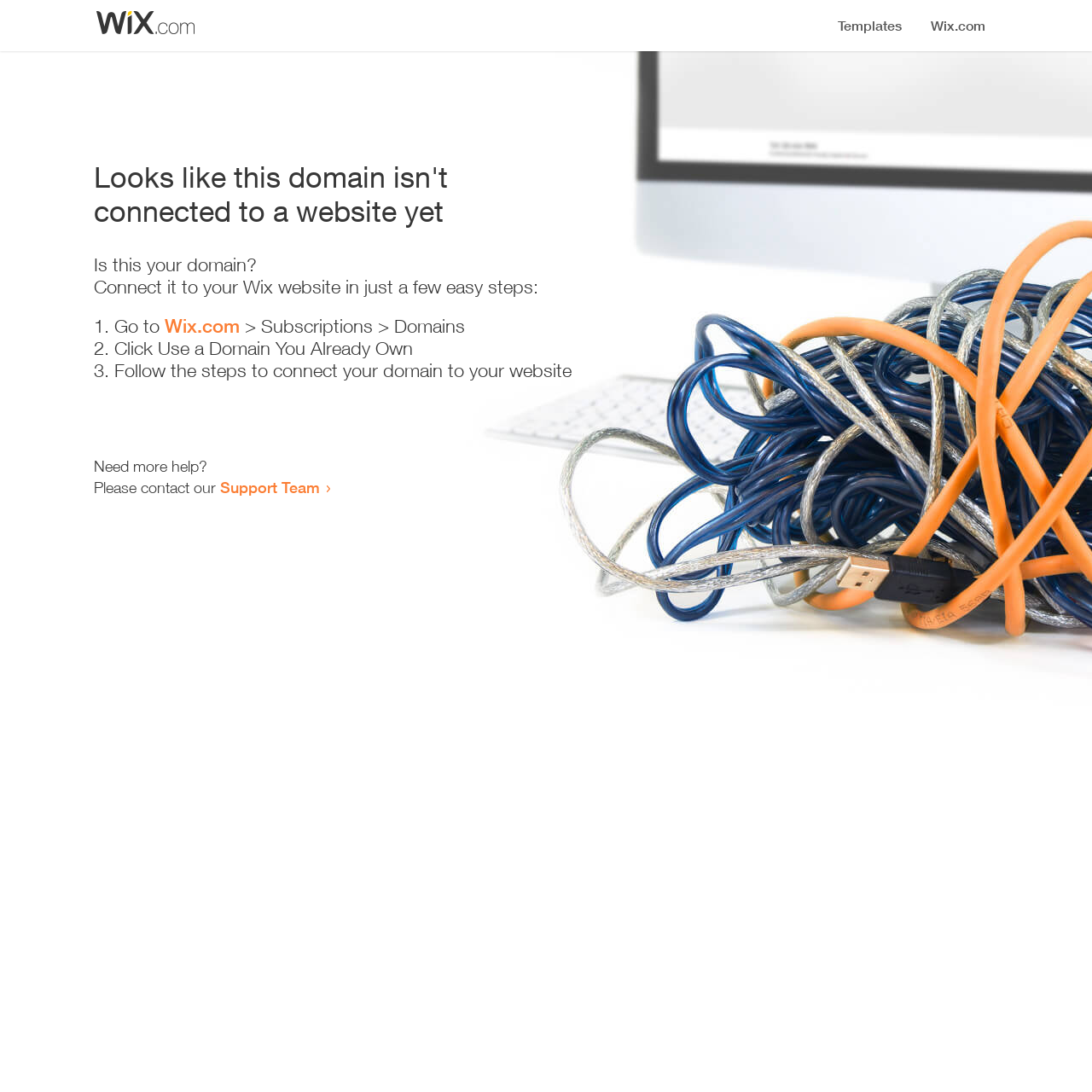Provide a one-word or one-phrase answer to the question:
What is the current status of this domain?

Not connected to a website